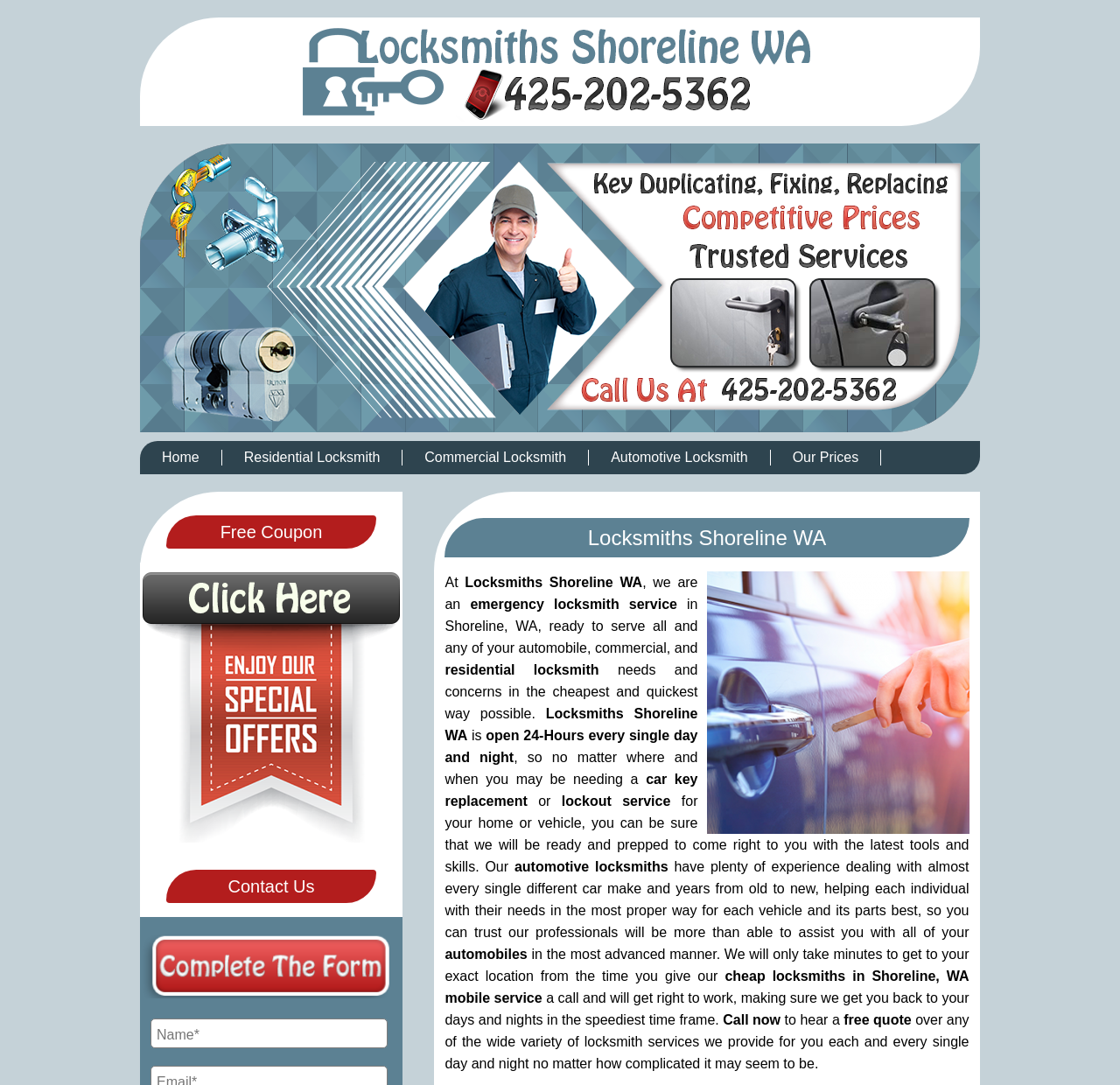Using the element description: "alt="Locksmiths Shoreline WA"", determine the bounding box coordinates for the specified UI element. The coordinates should be four float numbers between 0 and 1, [left, top, right, bottom].

[0.266, 0.102, 0.734, 0.115]